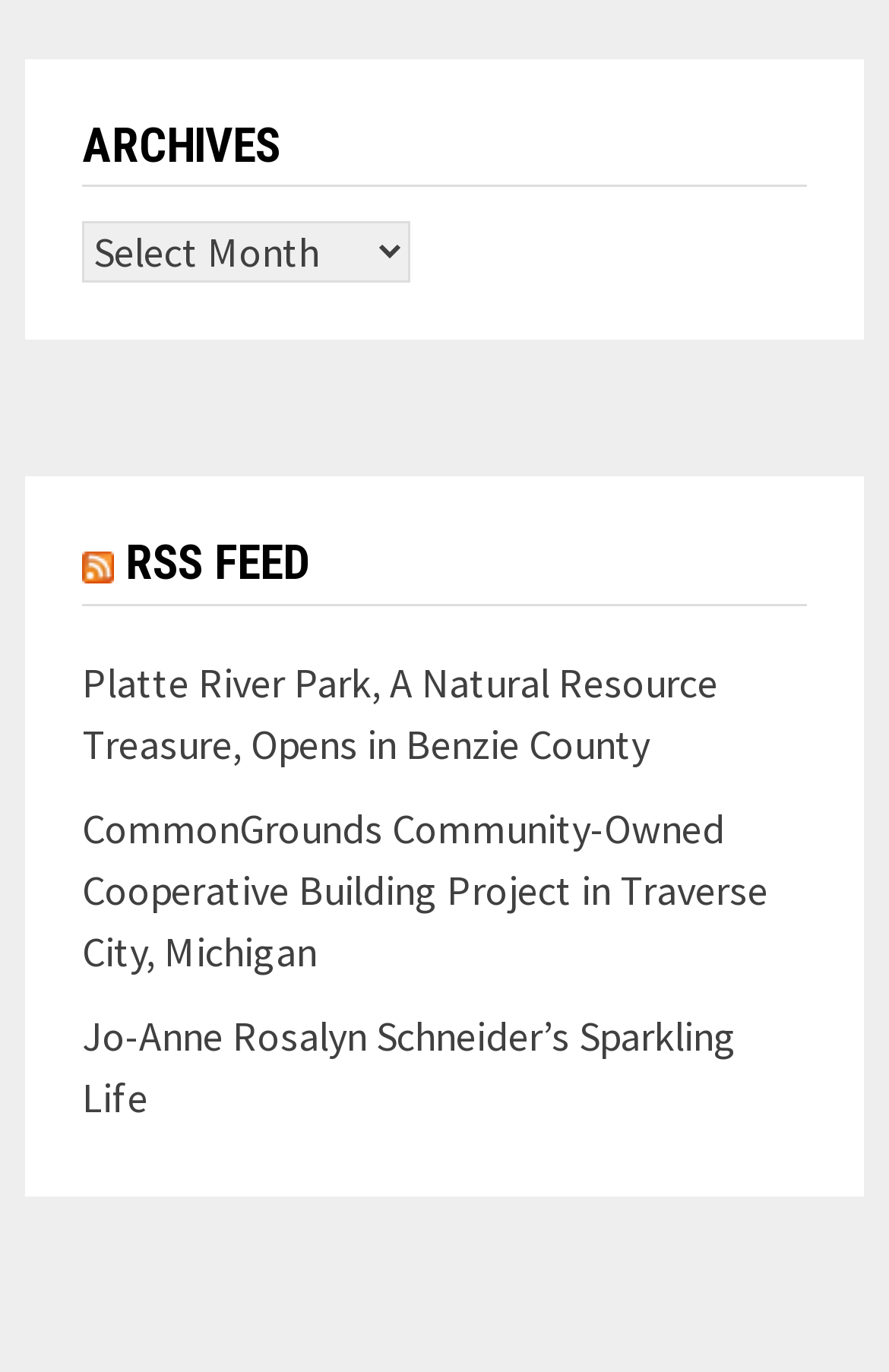Respond to the following query with just one word or a short phrase: 
What is the position of the 'Archives' combobox relative to the 'Archives' static text?

Below